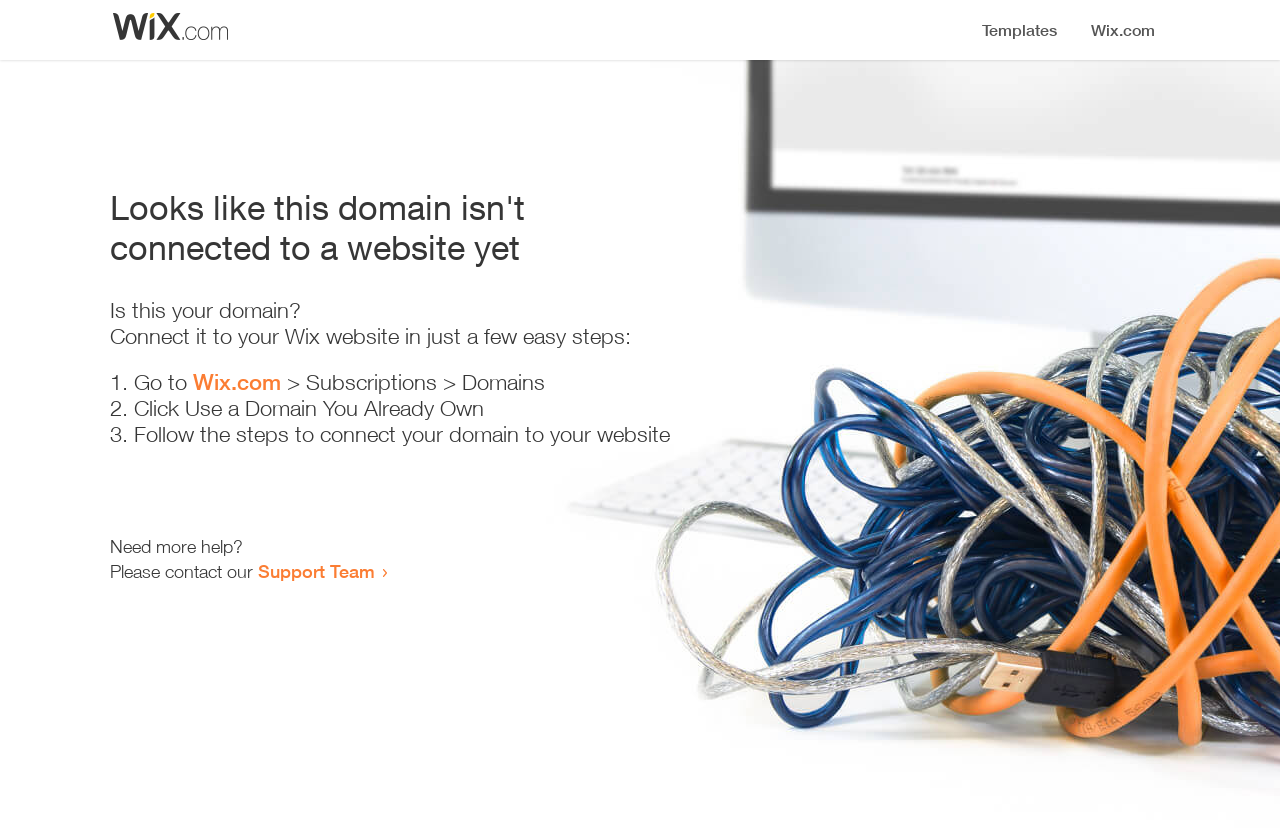Where should the user go to start the connection process?
Look at the screenshot and give a one-word or phrase answer.

Wix.com